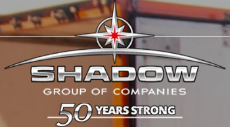Elaborate on all the elements present in the image.

The image features the logo of the Shadow Group of Companies, prominently displaying the name "SHADOW" in bold letters, accompanied by the phrase "GROUP OF COMPANIES" underneath. A graphic element resembling a compass star sits above the text, enhancing the logo's professional appearance. Below the main text, the logo proudly proclaims "50 YEARS STRONG," highlighting the company's enduring presence and experience in the industry. The overall design reflects a commitment to quality and reliability, suitable for a business involved in logistics and transportation.